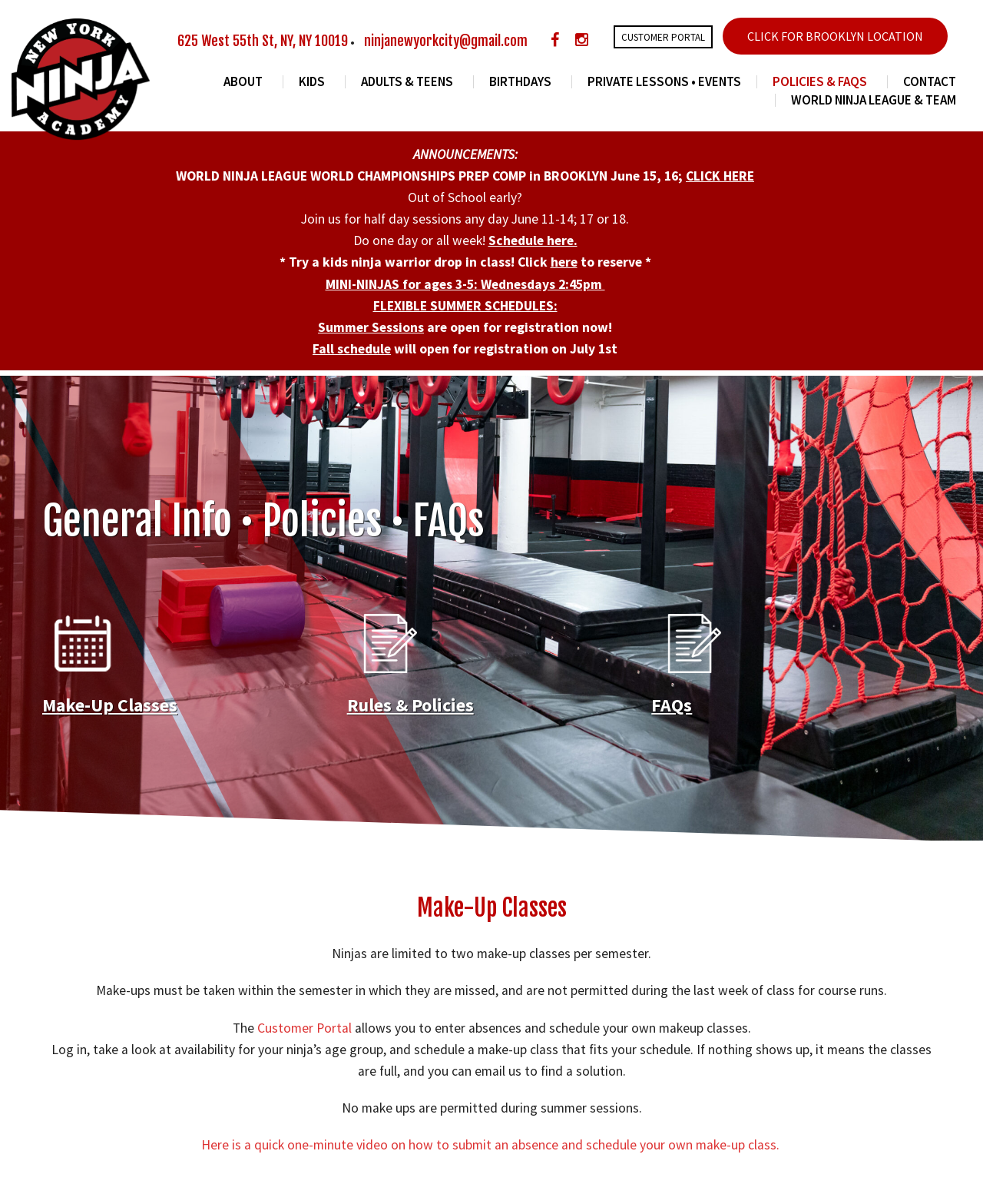How many make-up classes are permitted per semester?
Answer the question with a thorough and detailed explanation.

I found the number of make-up classes by looking at the static text element that states 'Ninjas are limited to two make-up classes per semester', which indicates that two make-up classes are permitted per semester.